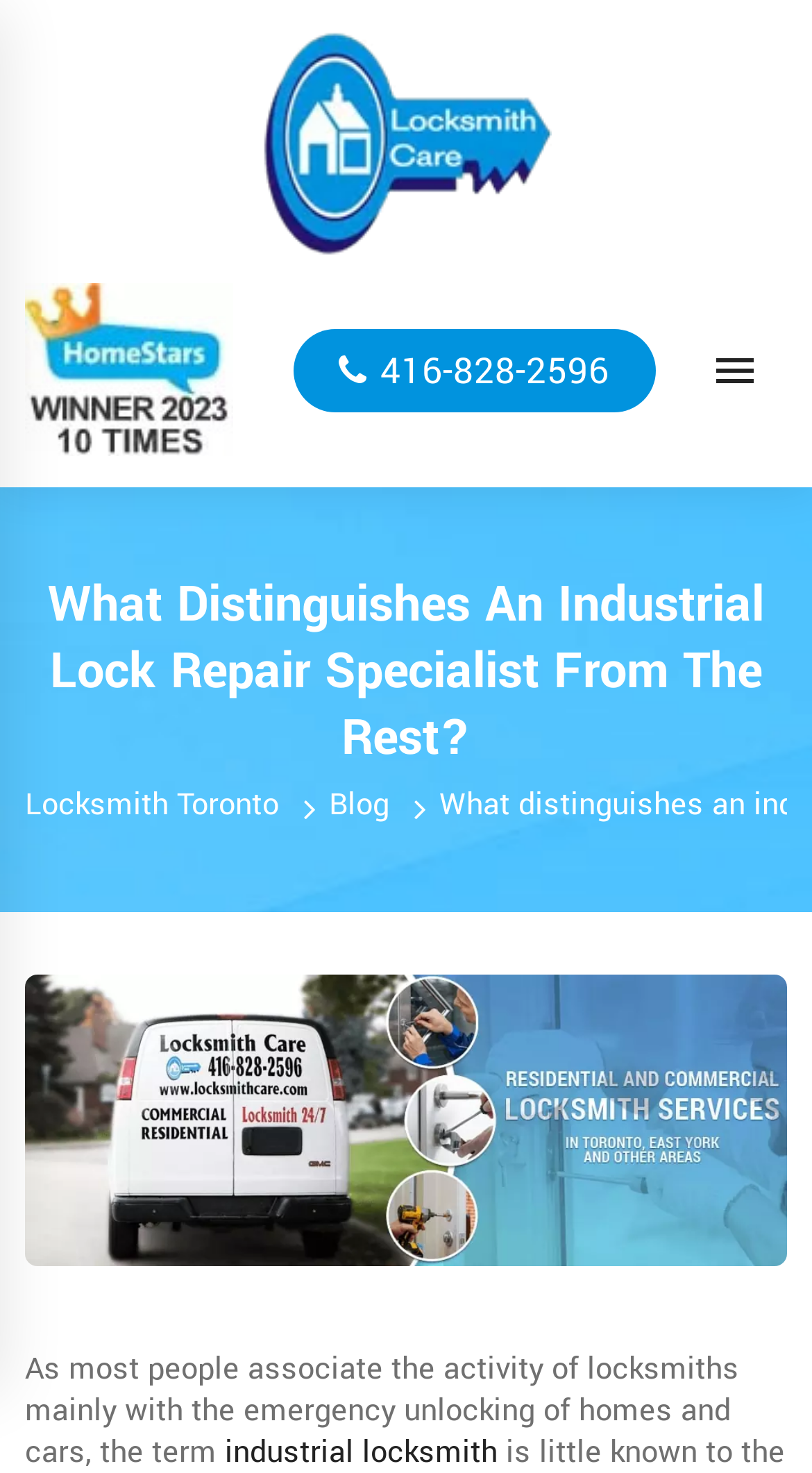Summarize the webpage in an elaborate manner.

The webpage is about locksmith services, specifically discussing what distinguishes an industrial lock repair specialist from others. At the top left of the page, there is a link to "Locksmith Care - locksmith in Toronto" accompanied by an image with the same description. Below this, there are three links: "best locksmith", a phone number "416-828-2596", and an empty link. 

The main heading "What Distinguishes An Industrial Lock Repair Specialist From The Rest?" is located at the top center of the page. Underneath the heading, there are two links: "Locksmith Toronto" on the left and "Blog" on the right. 

At the bottom of the page, there is a large image related to the topic "What distinguishes an industrial lock repair specialist from the rest?". There are a total of 5 links and 3 images on the page.